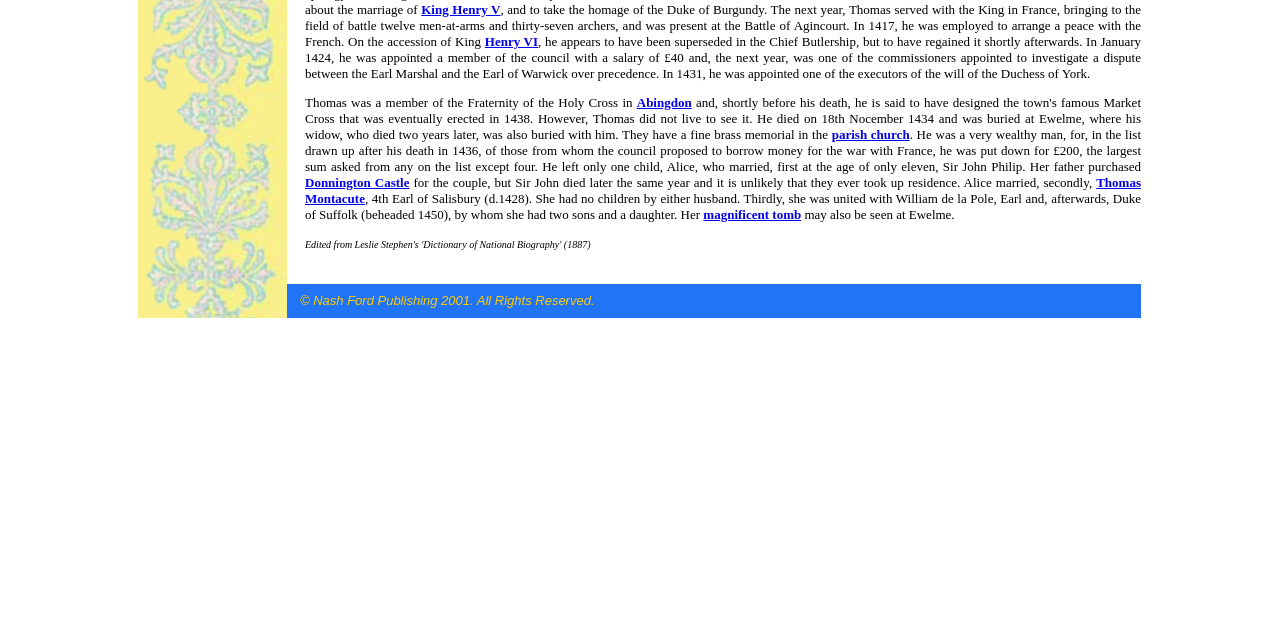Determine the bounding box coordinates in the format (top-left x, top-left y, bottom-right x, bottom-right y). Ensure all values are floating point numbers between 0 and 1. Identify the bounding box of the UI element described by: King Henry V

[0.329, 0.003, 0.391, 0.027]